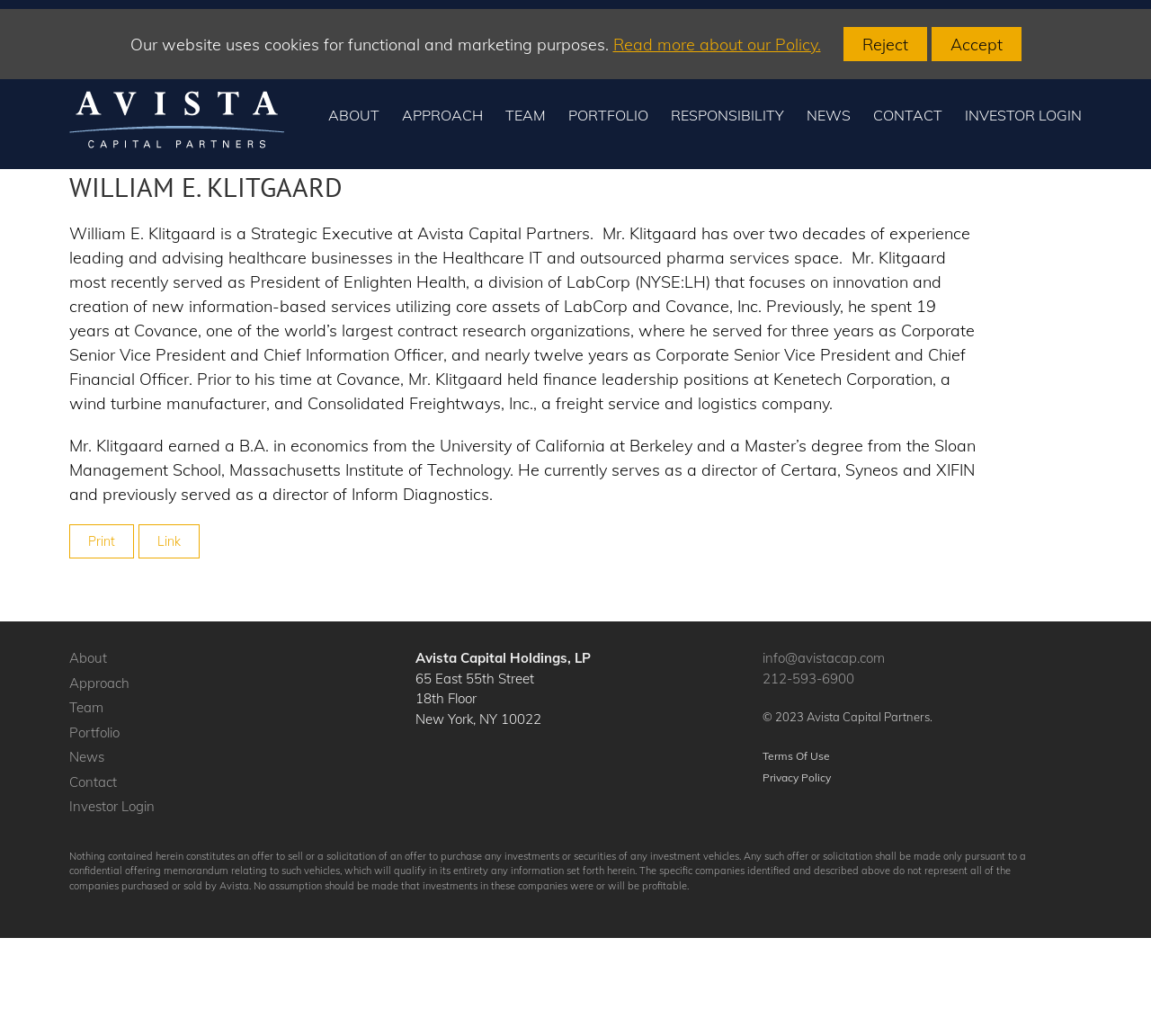Find the bounding box coordinates of the clickable area required to complete the following action: "Go to the ABOUT page".

[0.285, 0.101, 0.33, 0.122]